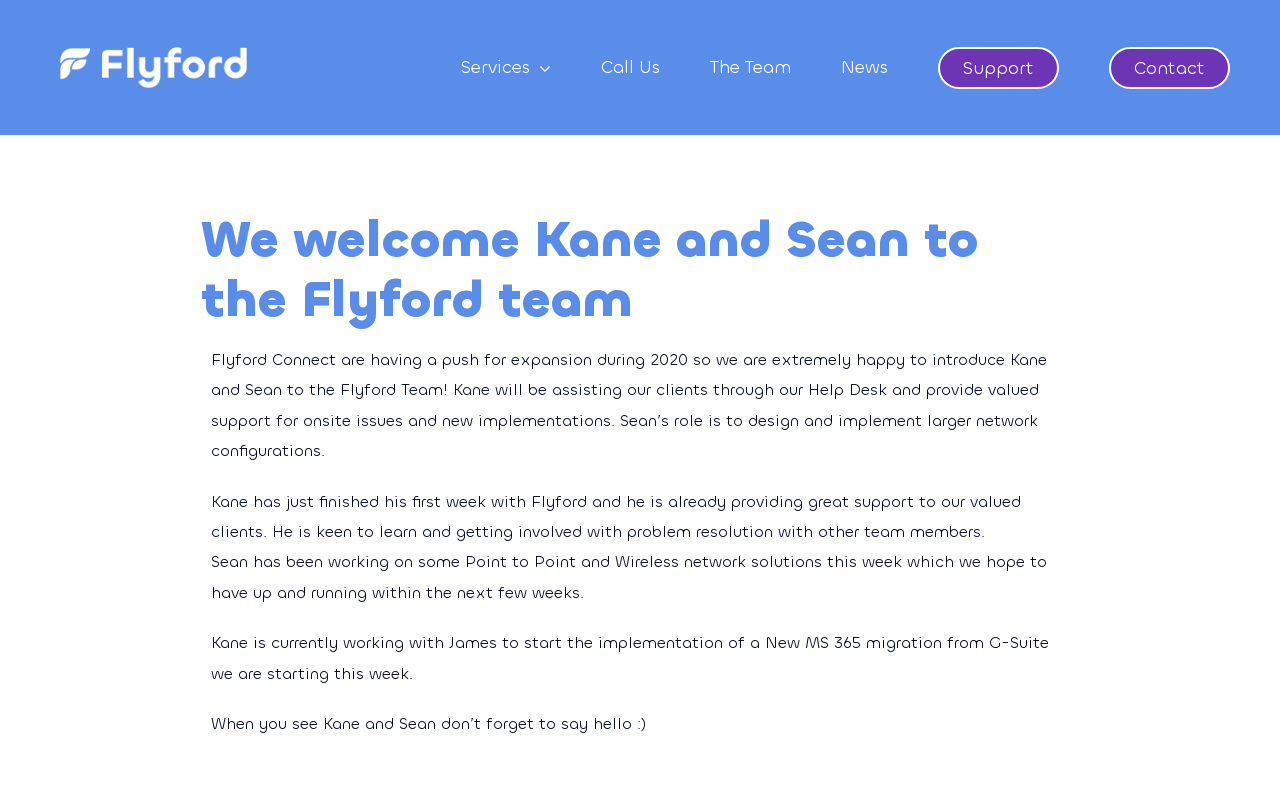Determine the bounding box coordinates for the HTML element mentioned in the following description: "The Team". The coordinates should be a list of four floats ranging from 0 to 1, represented as [left, top, right, bottom].

[0.555, 0.059, 0.618, 0.113]